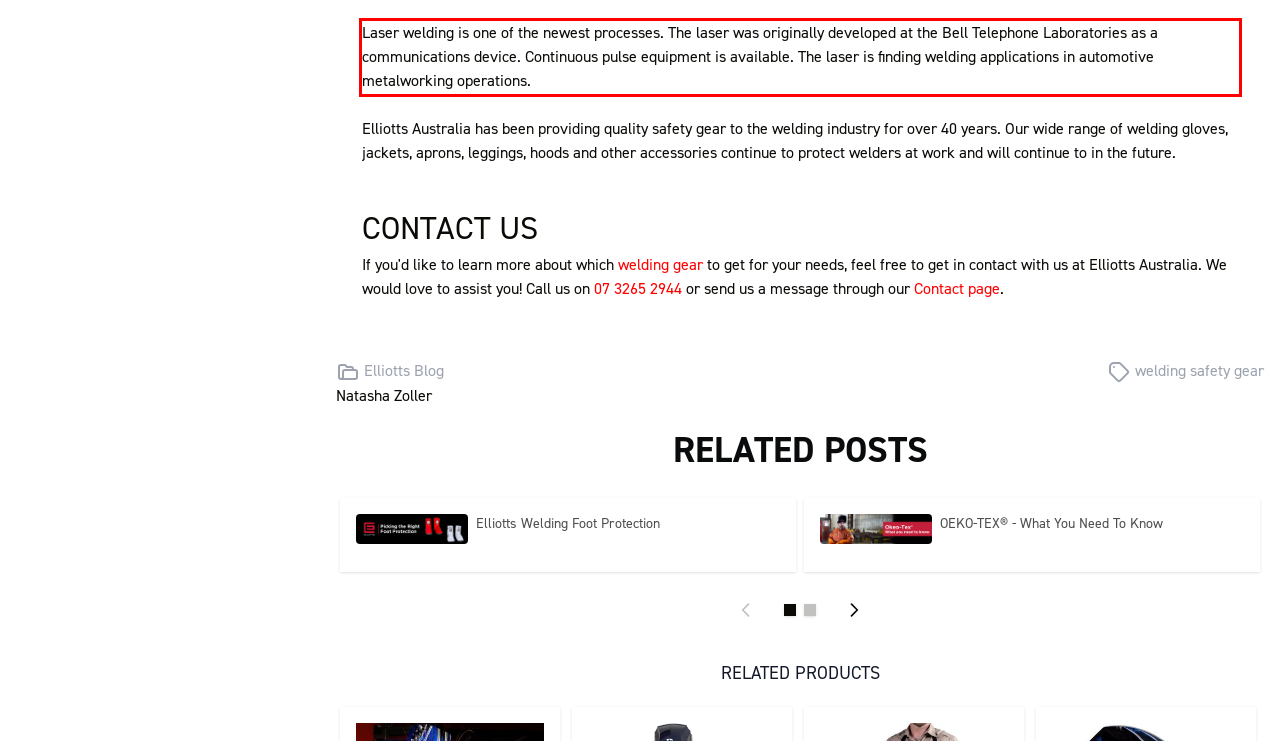Using the webpage screenshot, recognize and capture the text within the red bounding box.

Laser welding is one of the newest processes. The laser was originally developed at the Bell Telephone Laboratories as a communications device. Continuous pulse equipment is available. The laser is finding welding applications in automotive metalworking operations.